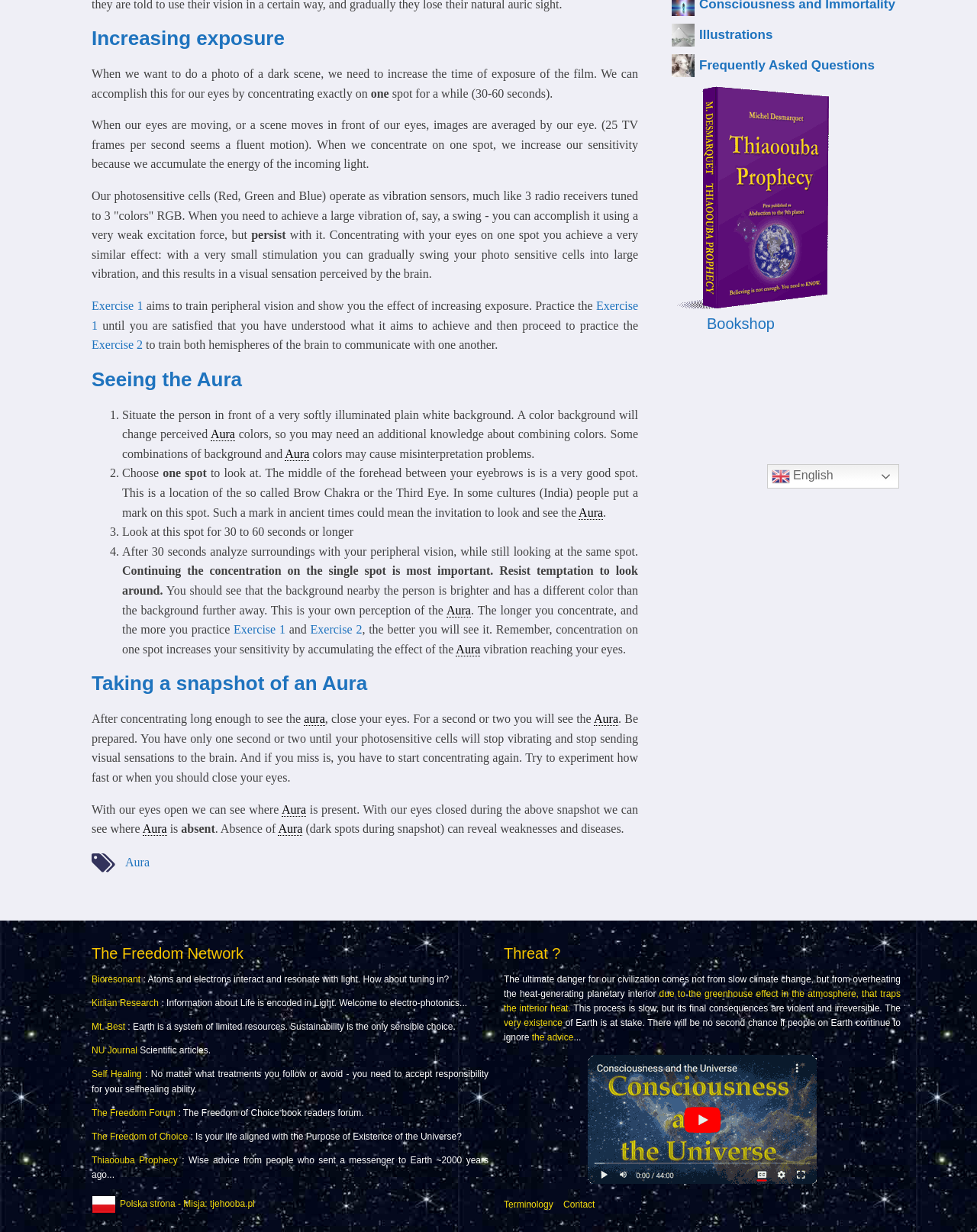Using the provided description: "The Freedom of Choice", find the bounding box coordinates of the corresponding UI element. The output should be four float numbers between 0 and 1, in the format [left, top, right, bottom].

[0.094, 0.918, 0.192, 0.927]